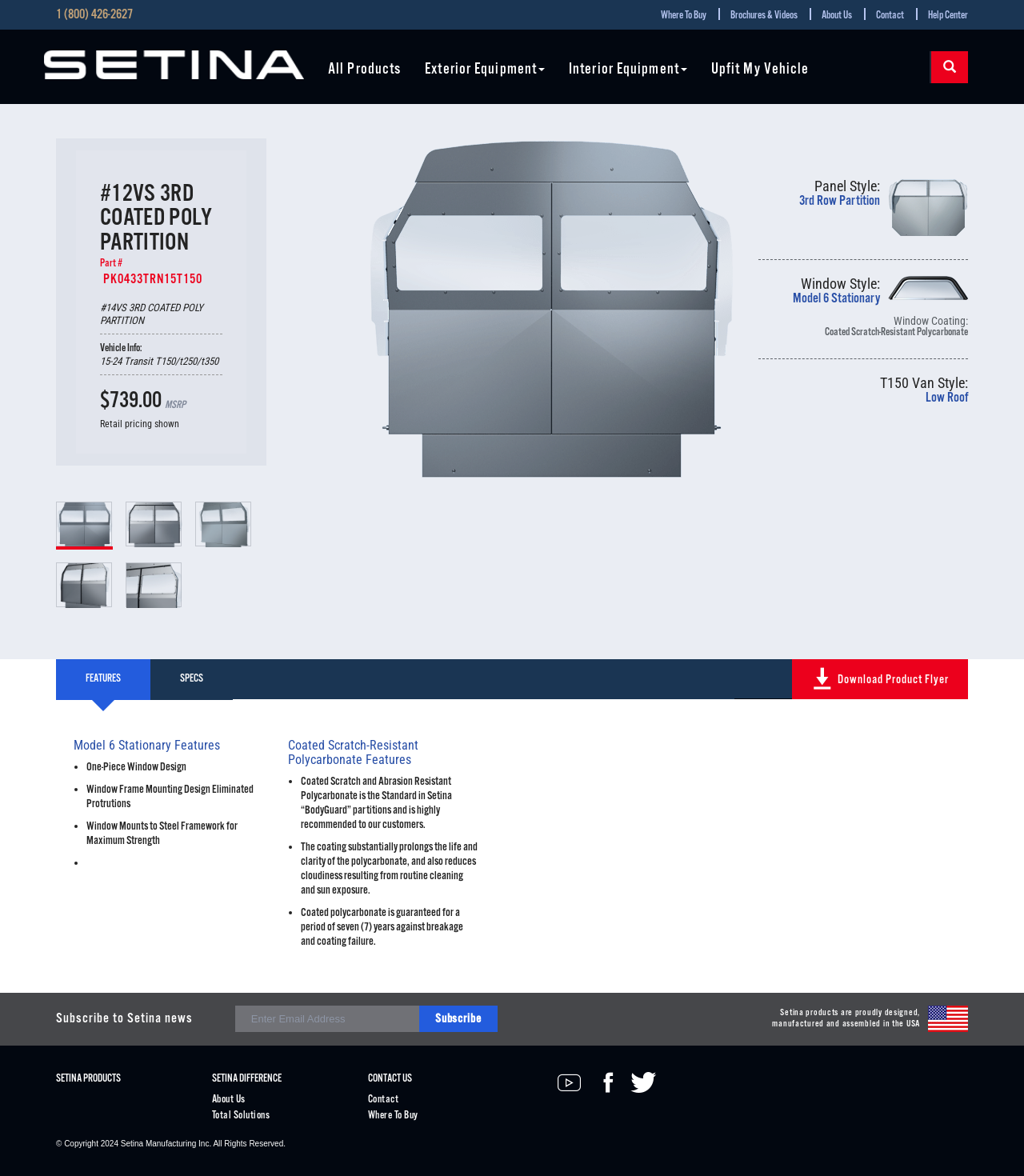Provide your answer to the question using just one word or phrase: What is the price of the product?

$739.00